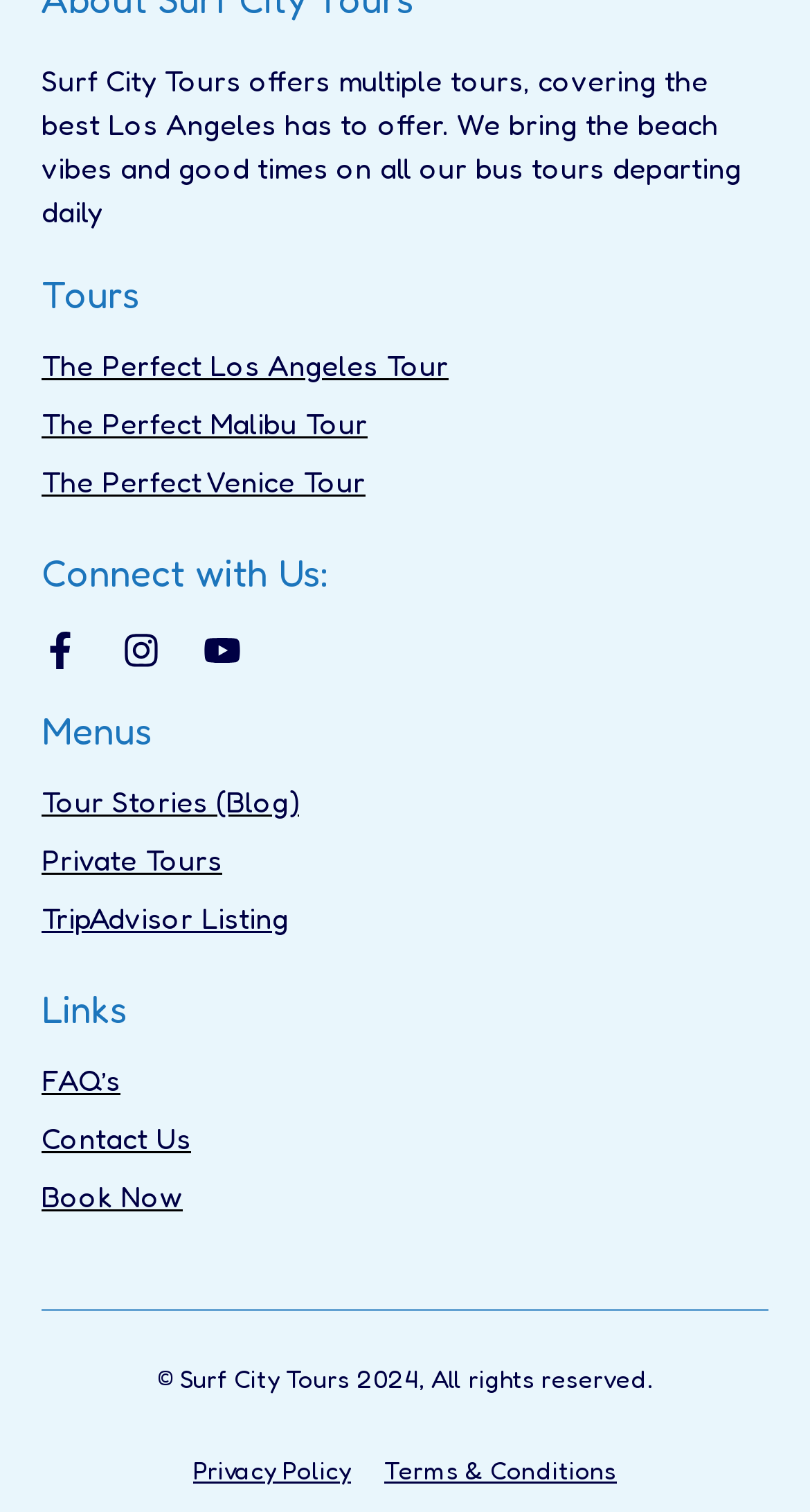Identify the bounding box of the UI element that matches this description: "Book Now".

[0.051, 0.772, 0.949, 0.811]